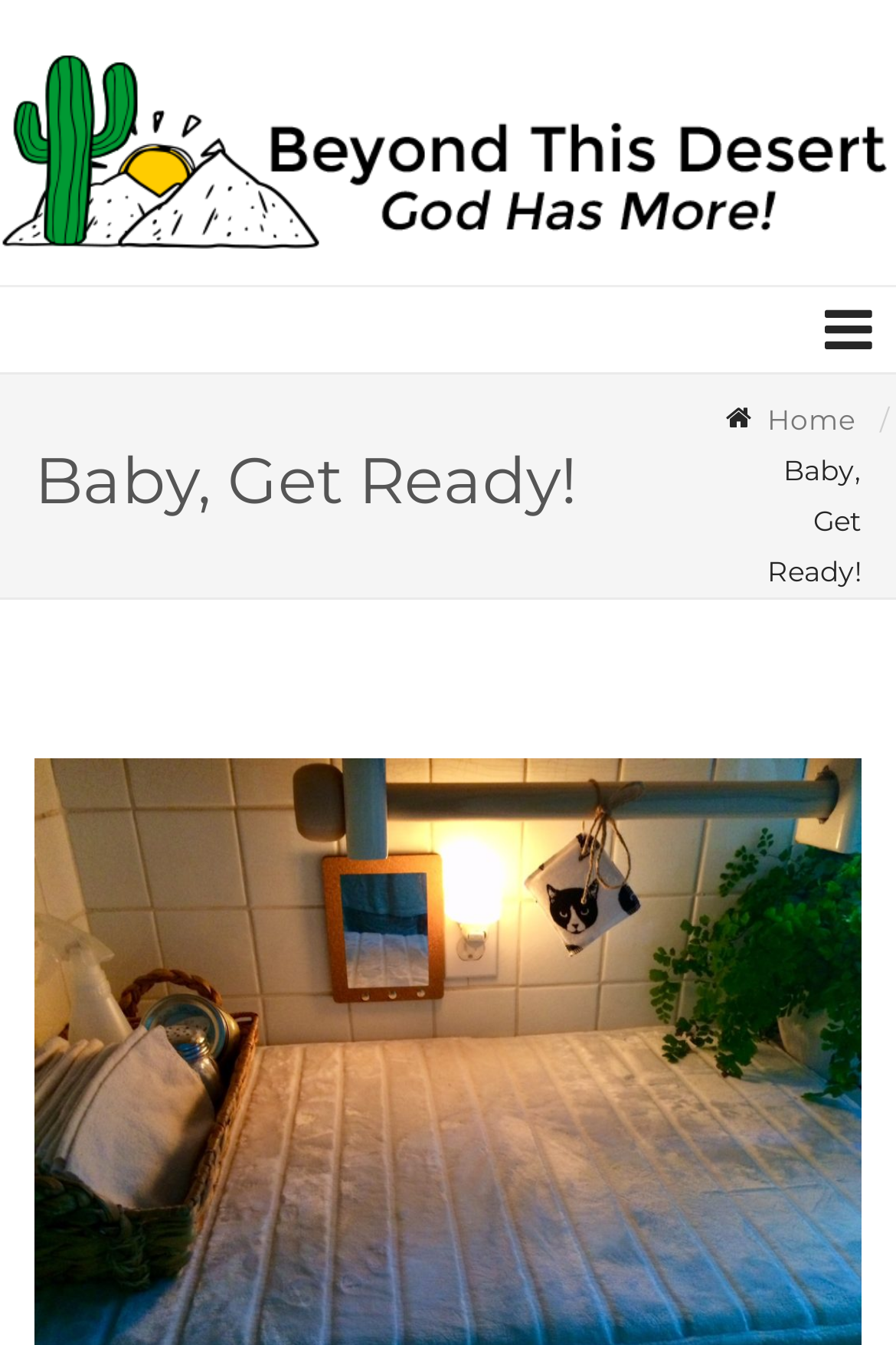Determine the main headline from the webpage and extract its text.

Baby, Get Ready!